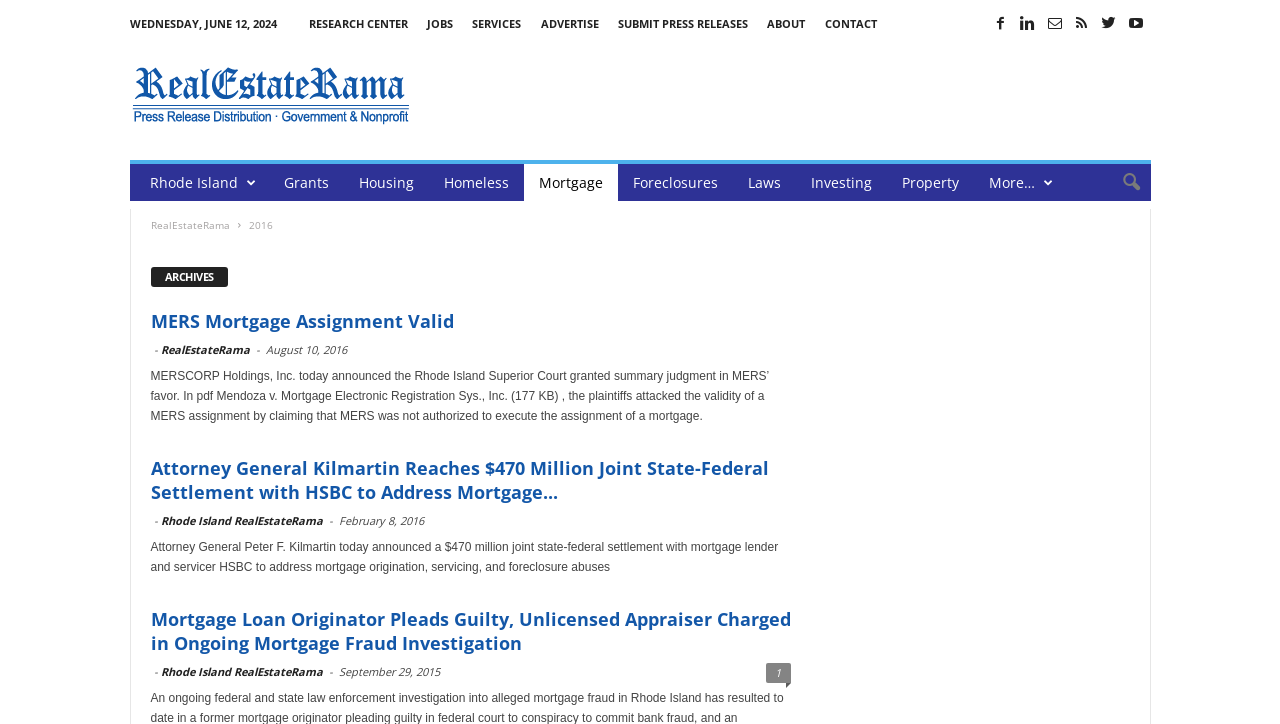What is the title of the first article on the webpage?
Answer the question in a detailed and comprehensive manner.

The first article on the webpage has a heading element with a bounding box coordinate of [0.118, 0.427, 0.618, 0.46], and the title of the article is 'MERS Mortgage Assignment Valid', which is also a link element with a bounding box coordinate of [0.118, 0.427, 0.354, 0.46].